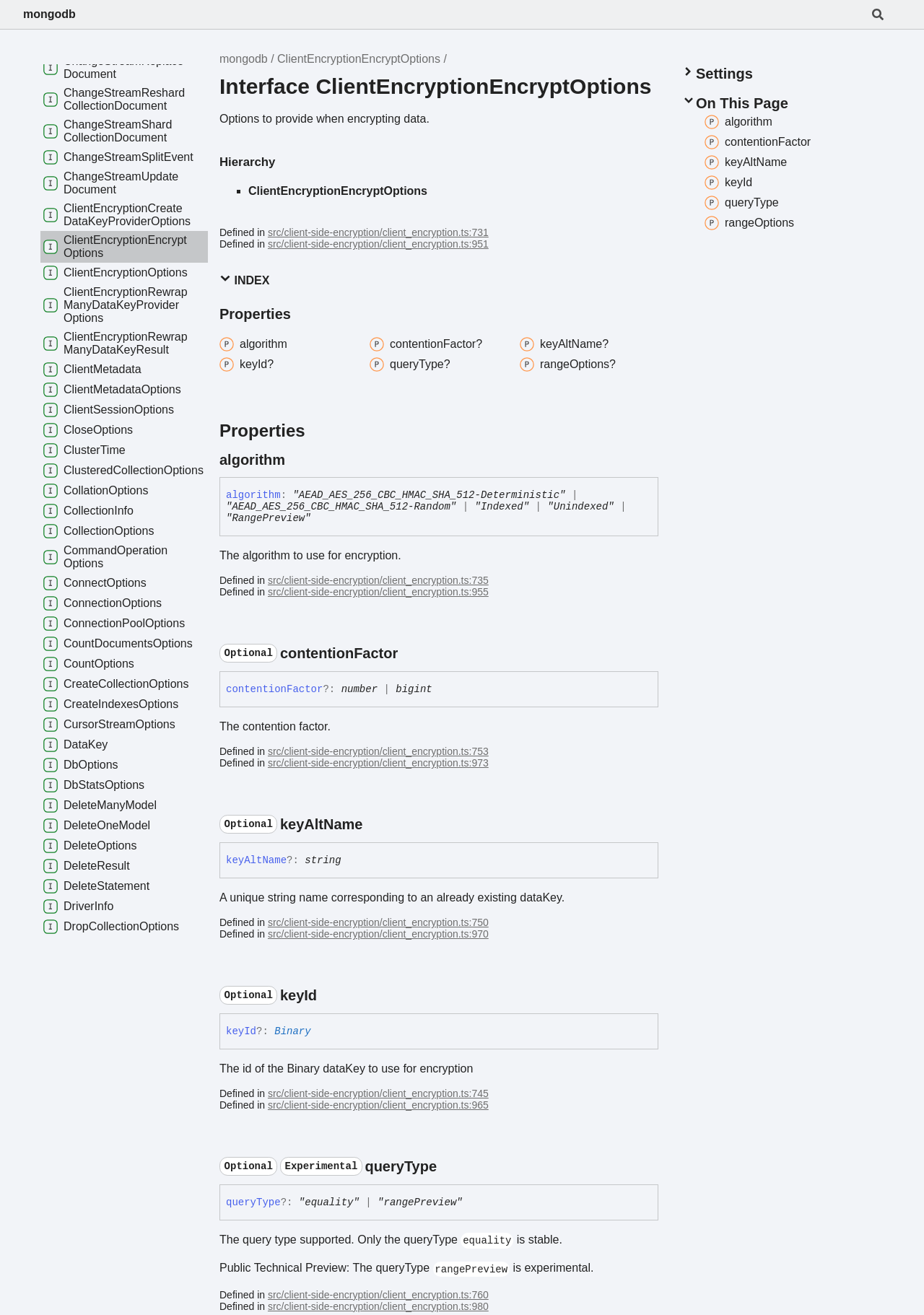Please identify the coordinates of the bounding box that should be clicked to fulfill this instruction: "Click the link to src/client-side-encryption/client_encryption.ts:731".

[0.29, 0.173, 0.529, 0.181]